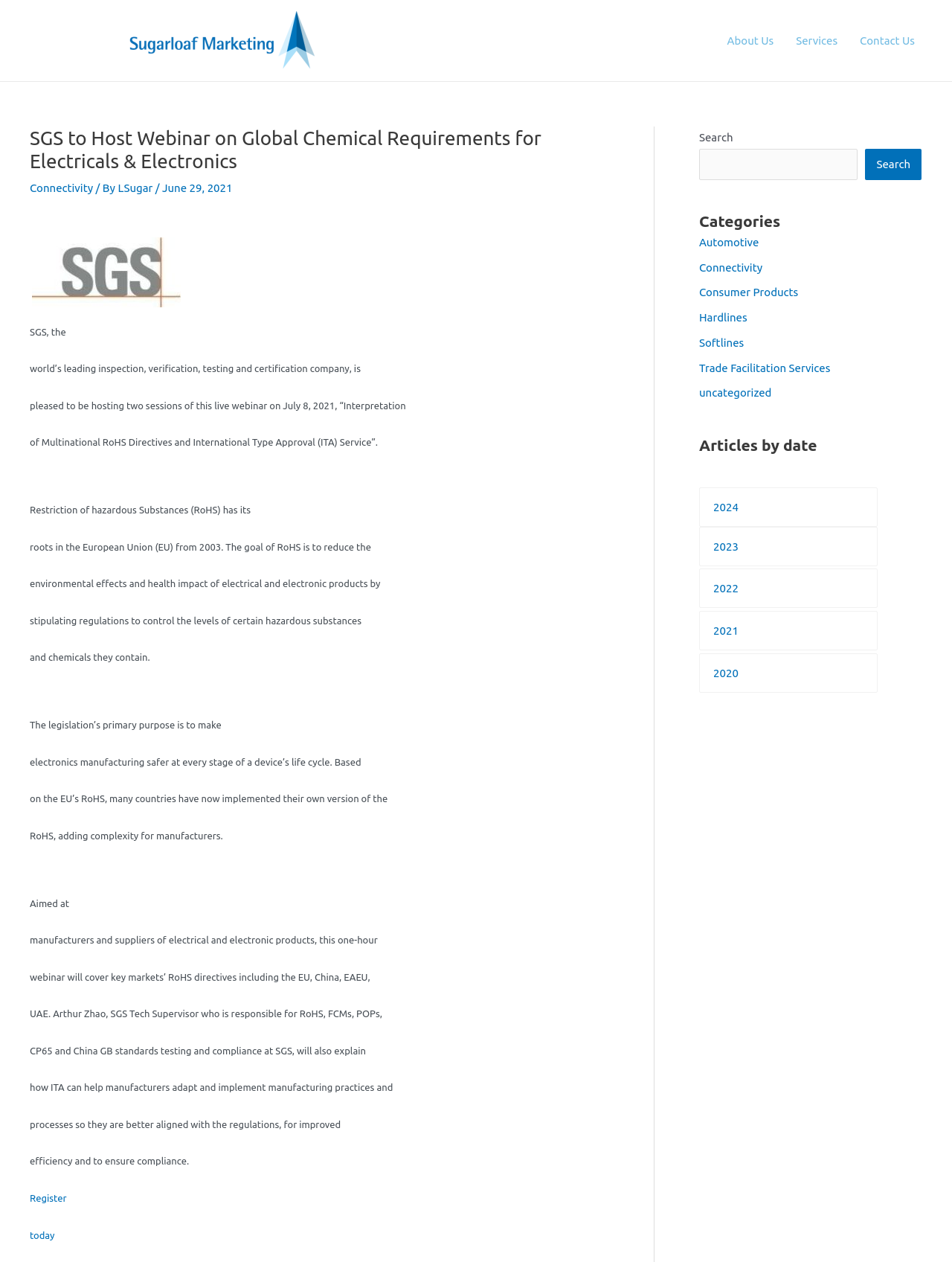How many sessions of the webinar are there?
Using the picture, provide a one-word or short phrase answer.

Two